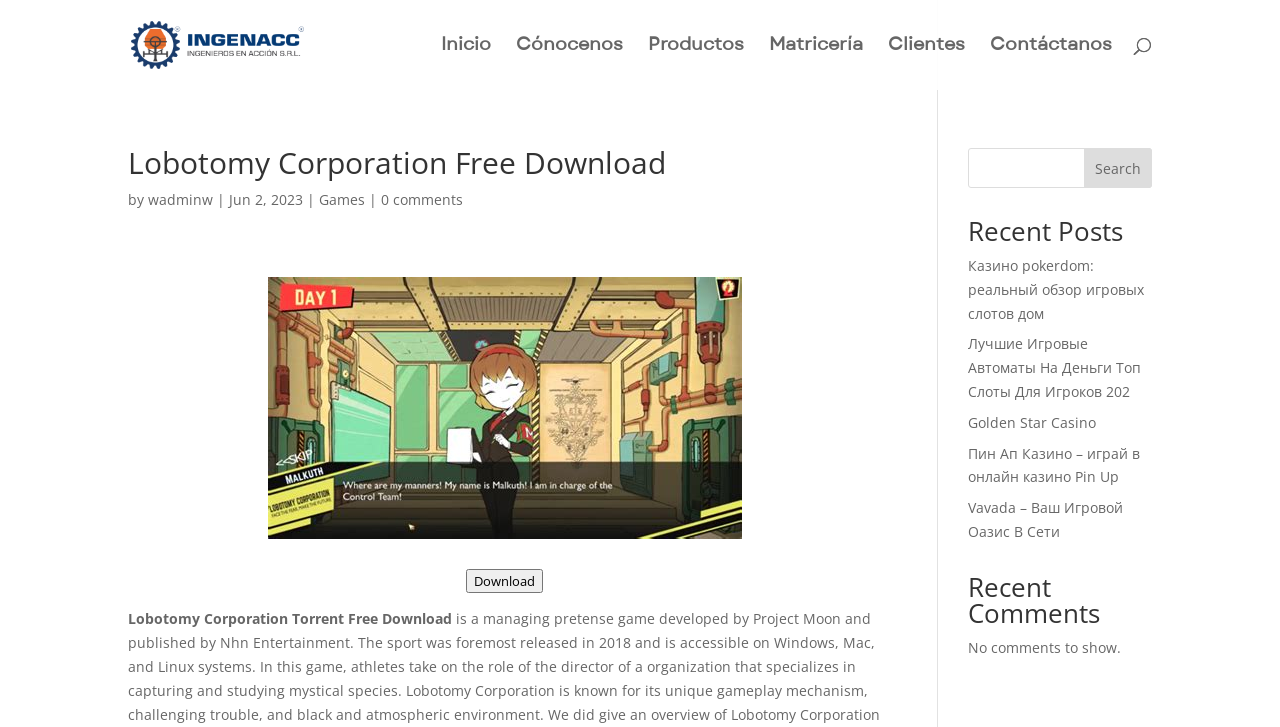Give a comprehensive overview of the webpage, including key elements.

This webpage is about Lobotomy Corporation Free Download, with a focus on Ingenieros en Acción SRL. At the top, there is a logo of Ingenieros en Acción SRL, accompanied by a link to the company's website. Below the logo, there is a navigation menu with links to different sections, including Inicio, Cónocenos, Productos, Matricería, Clientes, and Contáctanos.

The main content area is divided into two sections. On the left, there is a section with a heading "Lobotomy Corporation Free Download" and a subheading "by wadminw" with a date "Jun 2, 2023". Below this, there are links to categories, including Games, and a link to download the game. There is also a large image taking up most of the left section.

On the right, there is a search bar at the top, followed by a section with a heading "Recent Posts" that lists several links to articles, including "Казино pokerdom: реальный обзор игровых слотов дом", "Лучшие Игровые Автоматы На Деньги Топ Слоты Для Игроков 202", and others. Below this, there is a section with a heading "Recent Comments" that indicates there are no comments to show.

At the bottom of the page, there is a download button that allows users to download the game. Overall, the webpage is focused on providing information and resources related to Lobotomy Corporation and its free download.